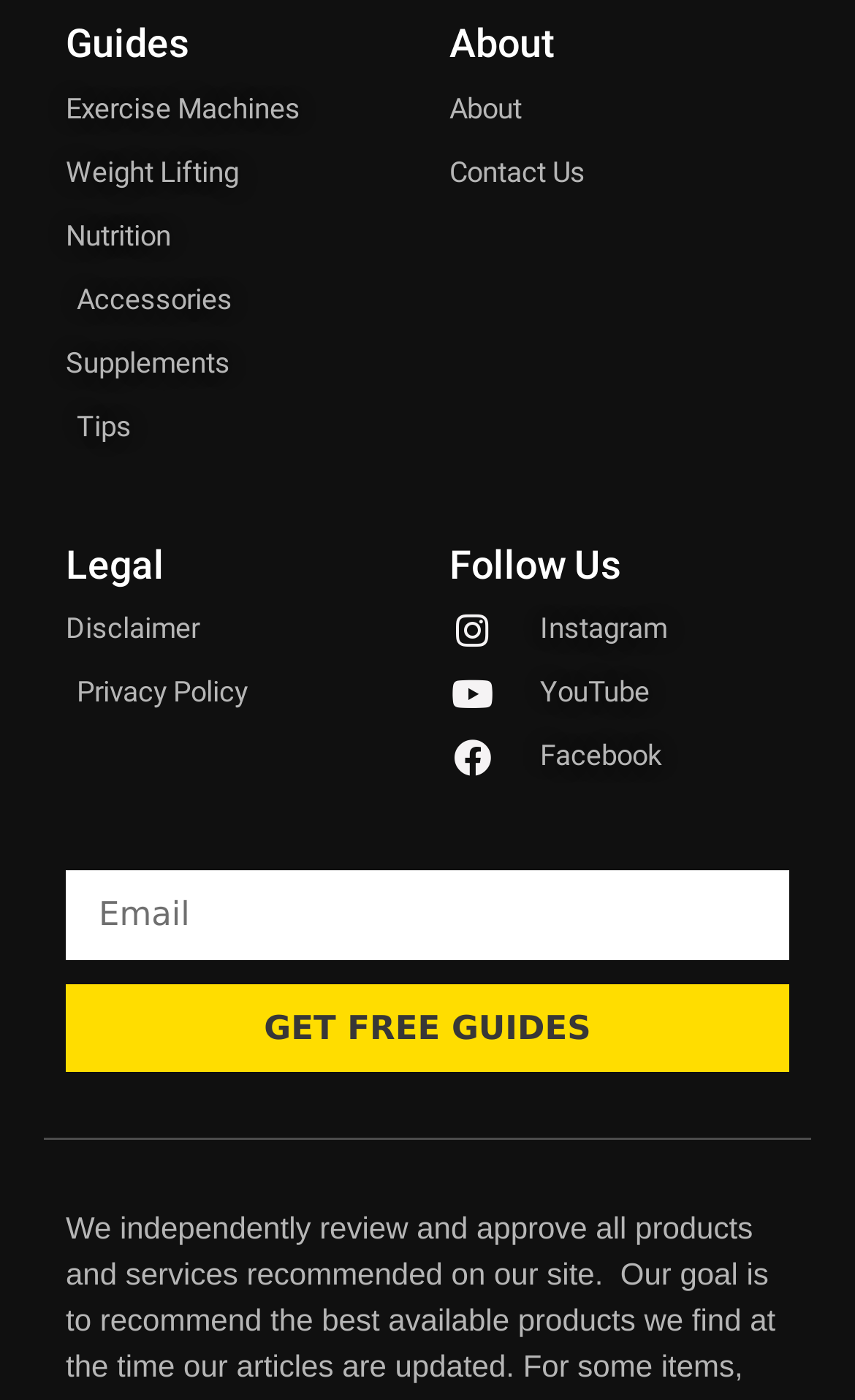Please identify the bounding box coordinates of the element's region that I should click in order to complete the following instruction: "Get free guides". The bounding box coordinates consist of four float numbers between 0 and 1, i.e., [left, top, right, bottom].

[0.077, 0.704, 0.923, 0.766]